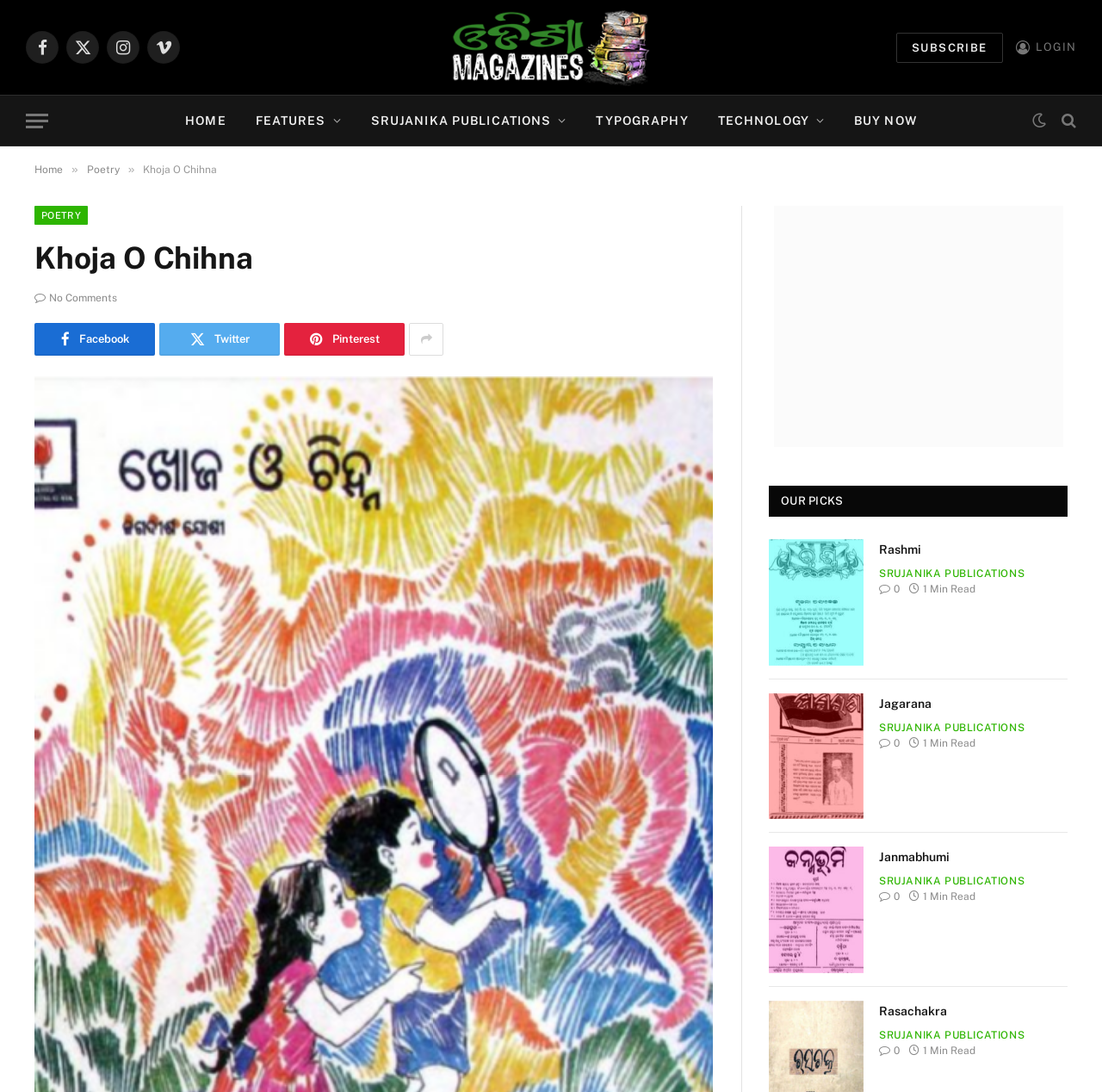Describe all the key features and sections of the webpage thoroughly.

This webpage is about Odia Book Khoja O Chihna PDF Download, which is a prominent Odia book written by Jagadish. The page is part of Odisha Magazines, the biggest Odia Book Library of Odisha.

At the top left corner, there are social media links to Facebook, Twitter, Instagram, and Vimeo. Next to them is a link to Odisha Magazines, accompanied by an image. On the top right corner, there are links to SUBSCRIBE and LOGIN, as well as a button to open a menu.

Below the top section, there is a navigation menu with links to HOME, FEATURES, SRUJANIKA PUBLICATIONS, TYPOGRAPHY, TECHNOLOGY, and BUY NOW.

The main content of the page is divided into two sections. On the left side, there is a heading "Khoja O Chihna" followed by a link to POETRY and a link with no comments. Below that, there are social media links to Facebook, Twitter, Pinterest, and another unknown platform.

On the right side, there is a section titled "OUR PICKS" with three articles. Each article has an image, a heading, and a link to the article. The articles are titled "Rashmi", "Jagarana", and "Janmabhumi", and they all have a link to SRUJANIKA PUBLICATIONS and a "1 Min Read" label. There is also a fourth article titled "Rasachakra" with similar content.

Overall, the webpage is focused on promoting Odia books and providing access to them, with a focus on Khoja O Chihna and other publications from SRUJANIKA PUBLICATIONS.